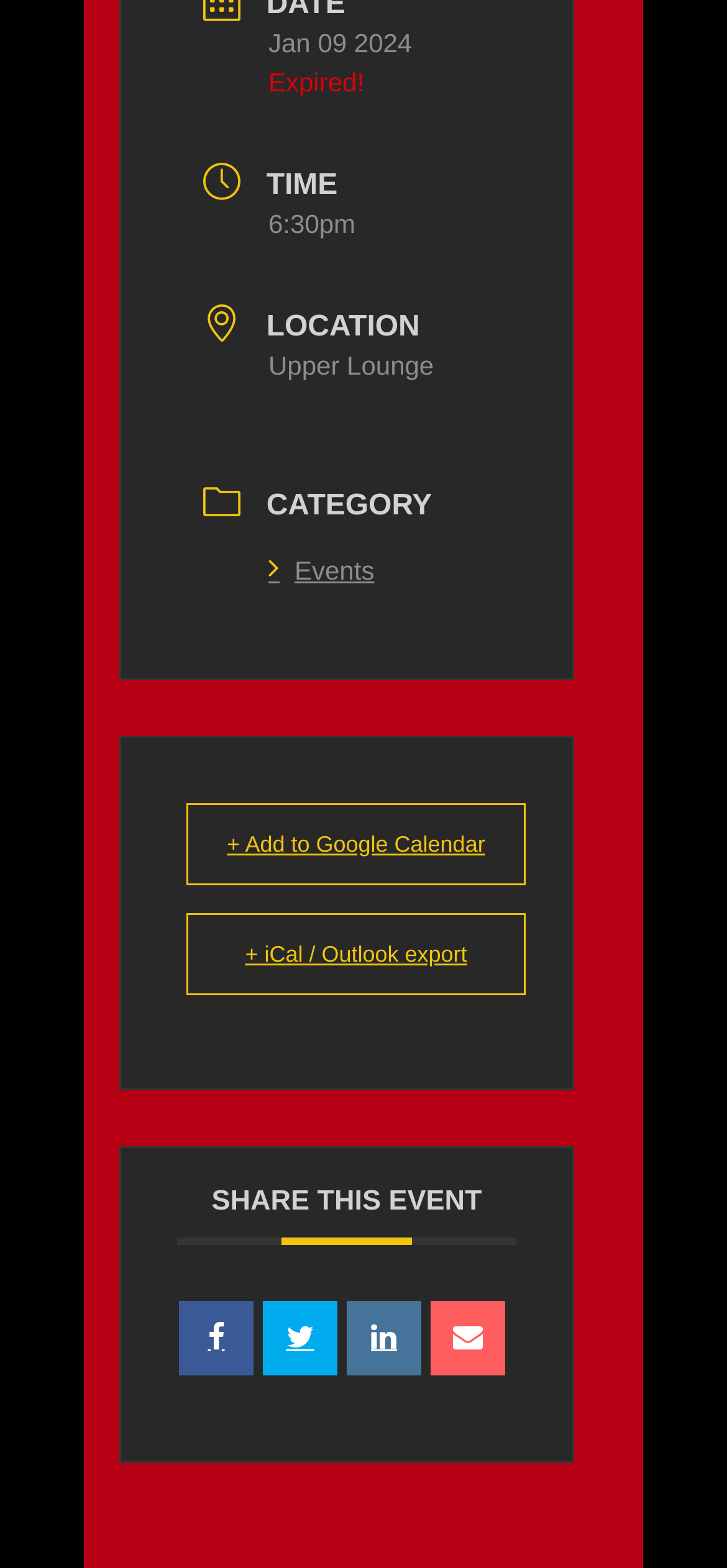Please provide a detailed answer to the question below based on the screenshot: 
Where is the event located?

I found the location of the event by looking at the description list detail under the 'LOCATION' heading, which contains the static text 'Upper Lounge'.